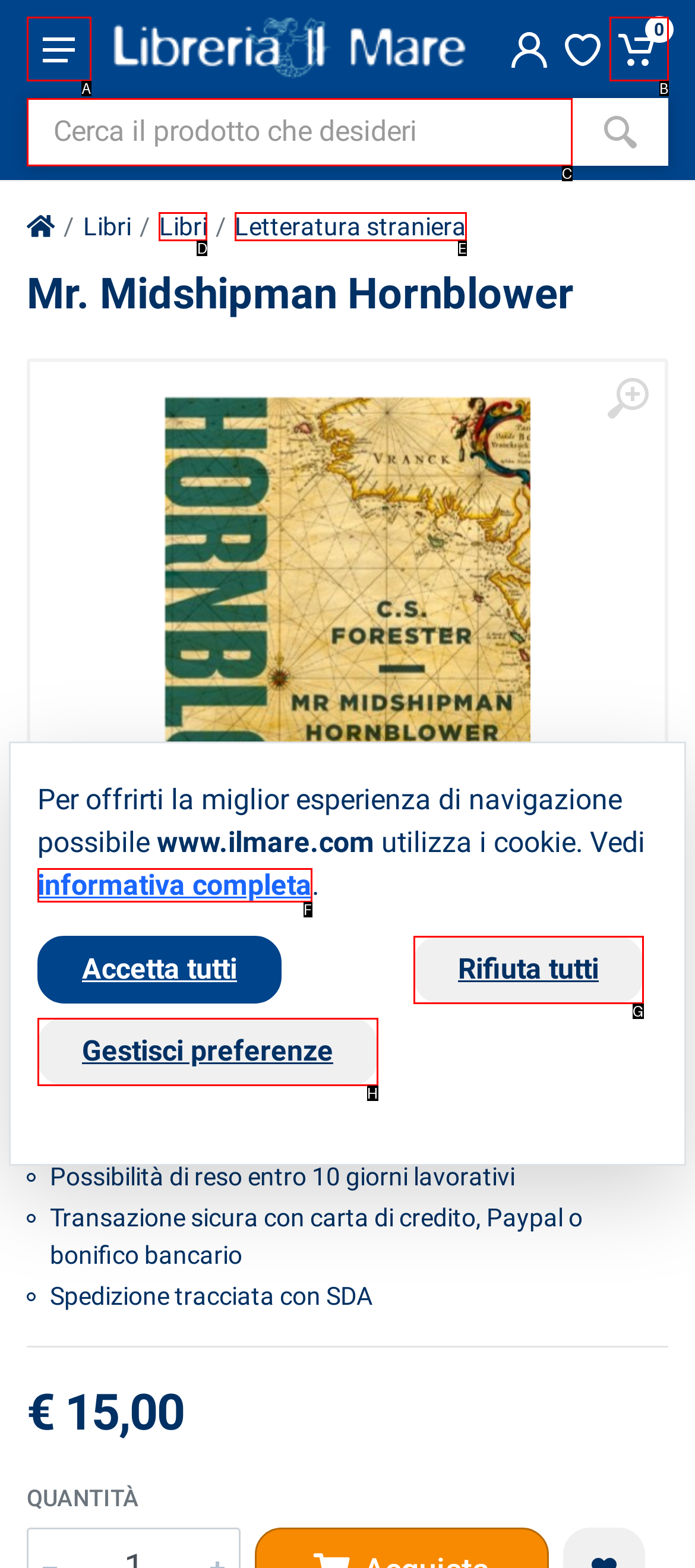Select the option that fits this description: Rifiuta tutti
Answer with the corresponding letter directly.

G